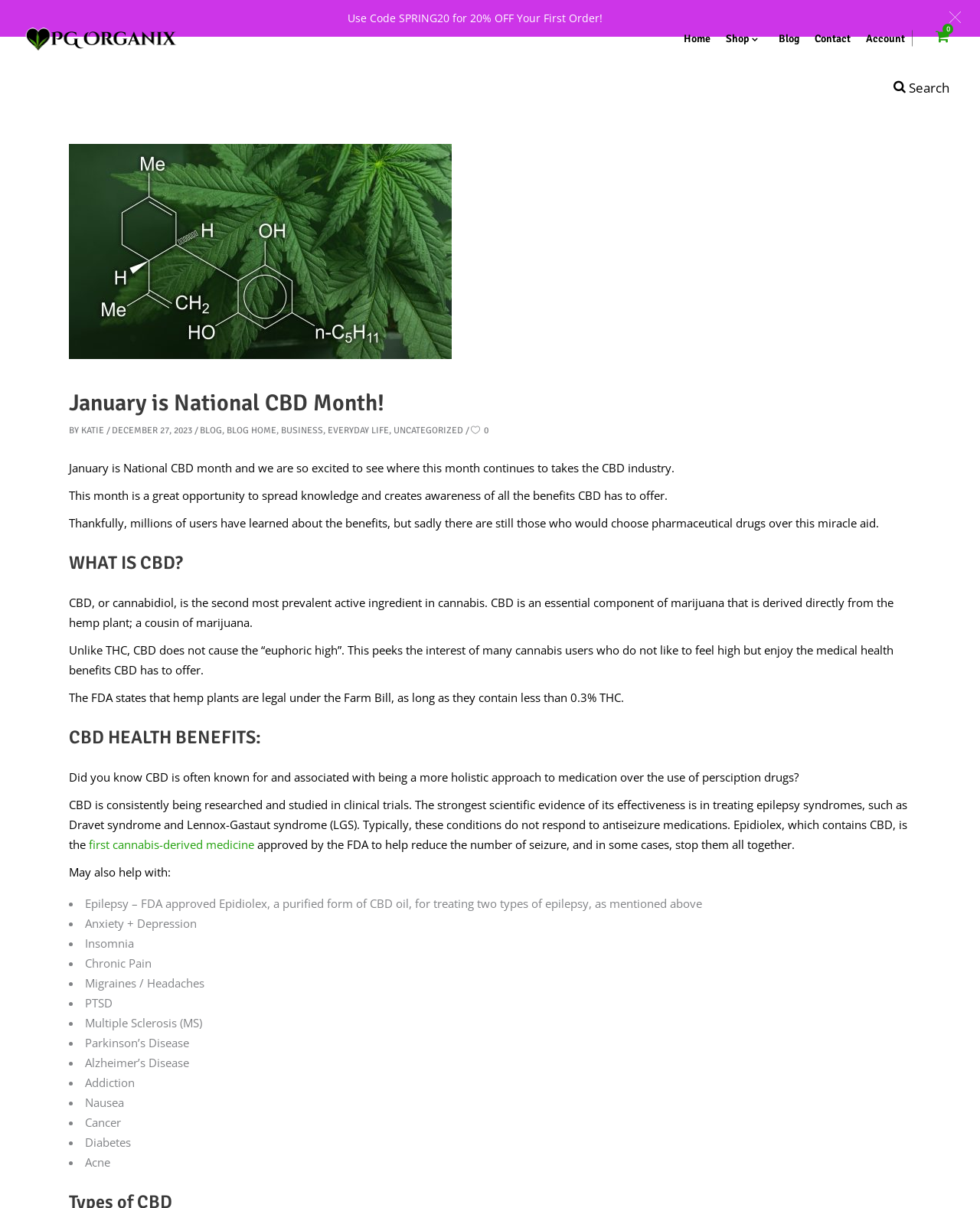Please locate the bounding box coordinates for the element that should be clicked to achieve the following instruction: "Click the 'Home' link". Ensure the coordinates are given as four float numbers between 0 and 1, i.e., [left, top, right, bottom].

[0.69, 0.0, 0.733, 0.063]